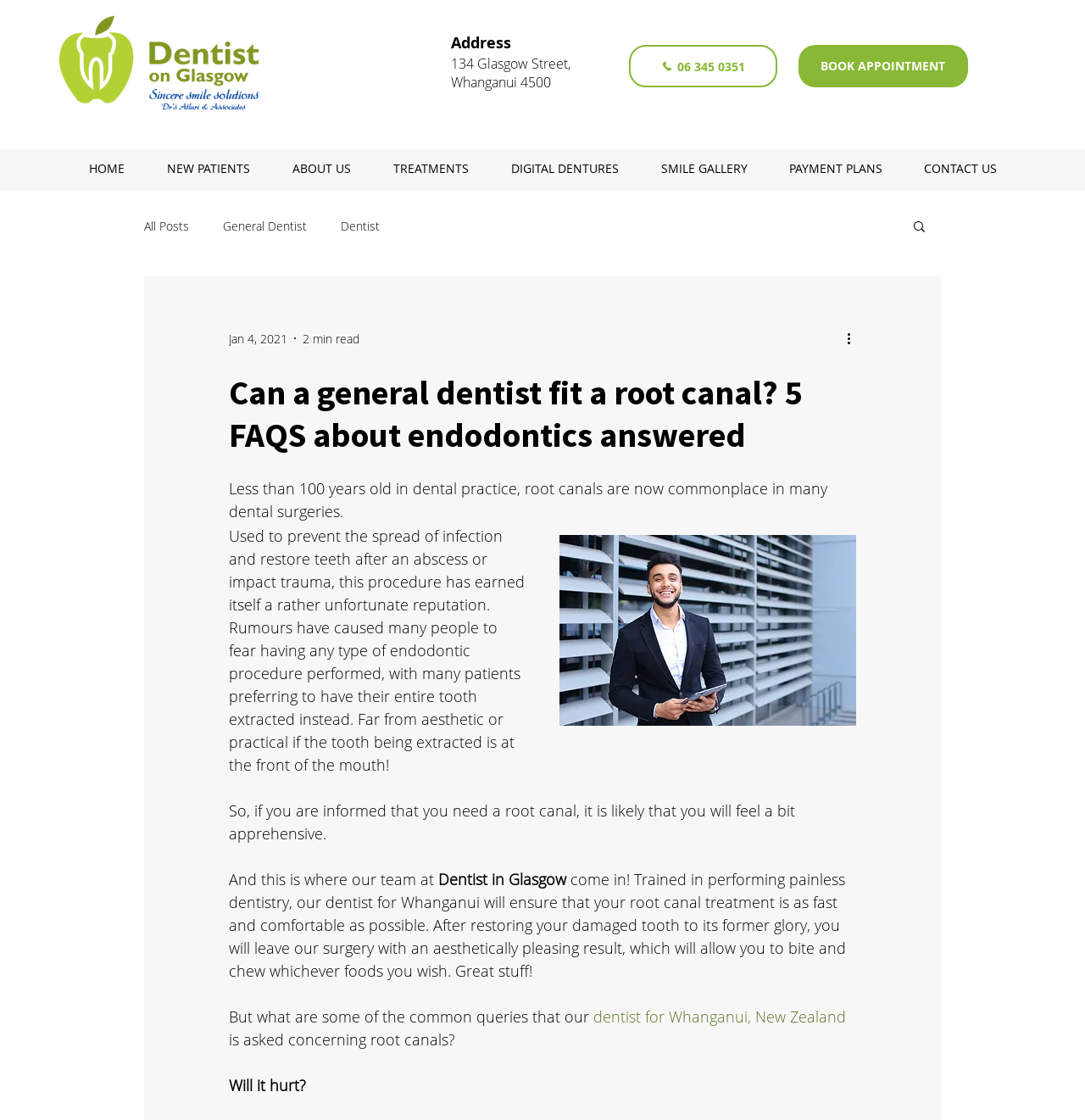Please locate the bounding box coordinates for the element that should be clicked to achieve the following instruction: "Read more about 'General Dentist'". Ensure the coordinates are given as four float numbers between 0 and 1, i.e., [left, top, right, bottom].

[0.205, 0.194, 0.283, 0.209]